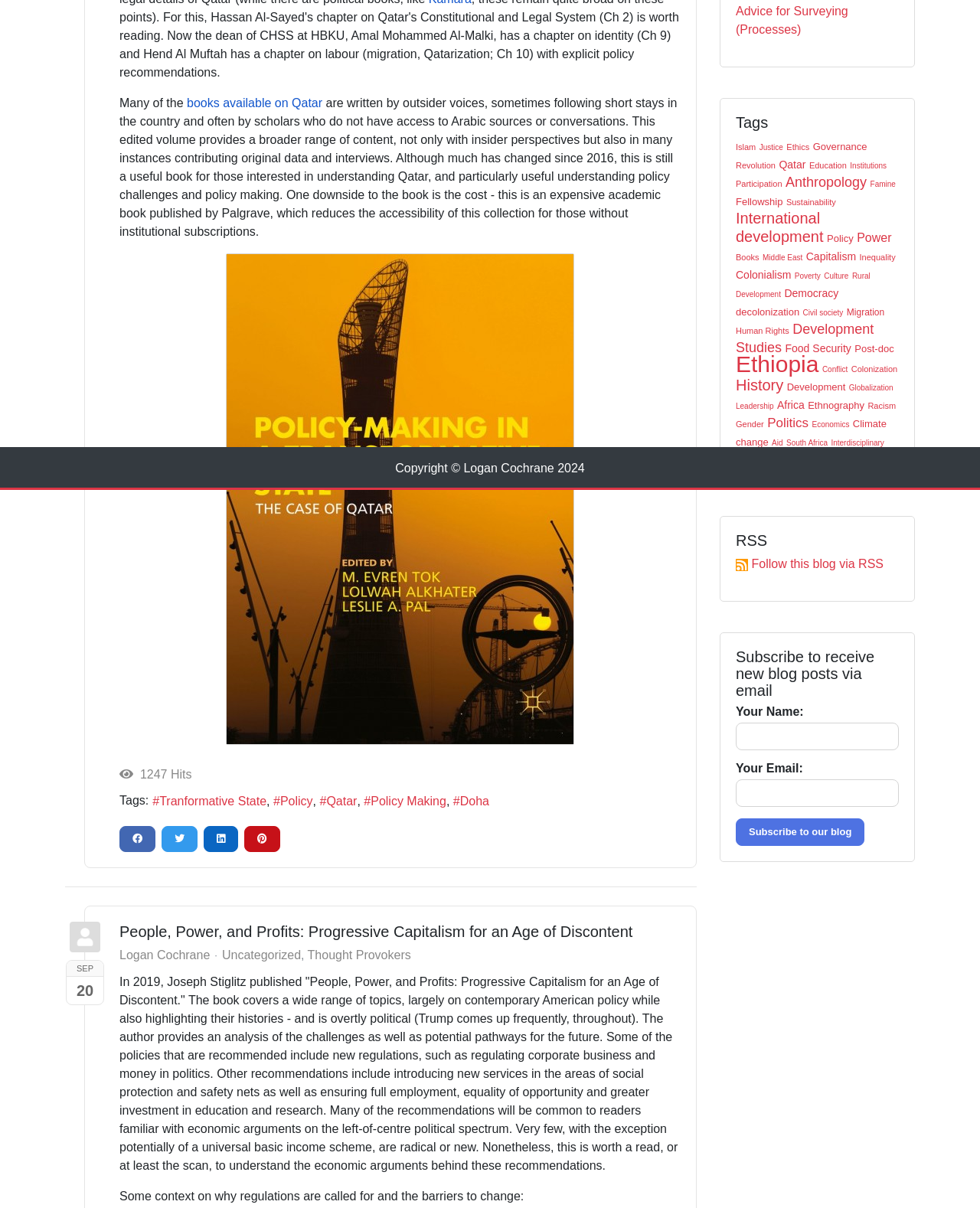Given the element description "parent_node: Your Name: name="esfullname"", identify the bounding box of the corresponding UI element.

[0.751, 0.598, 0.917, 0.621]